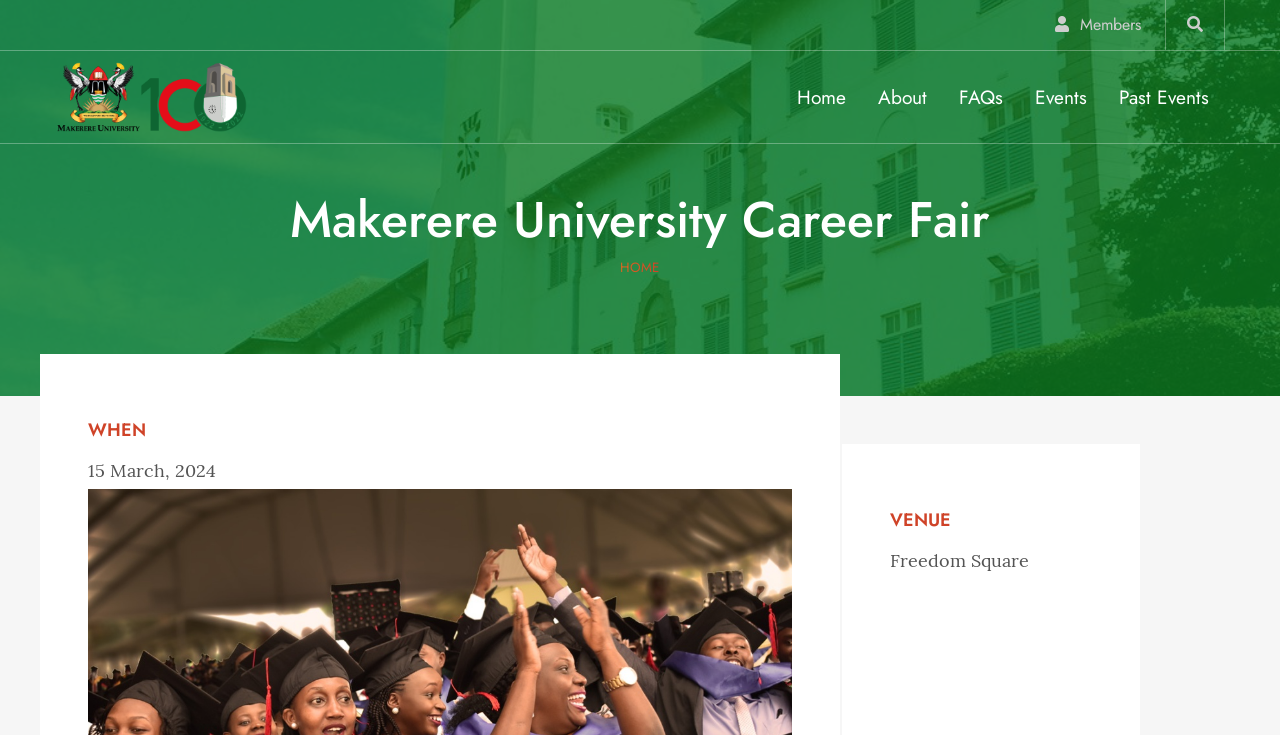Elaborate on the information and visuals displayed on the webpage.

The webpage is about the Makerere University Career Fair, an event organized by Makerere University. At the top-left corner, there is a logo of the university, which is an image linked to the university's homepage. Next to the logo, there are two icons, one for members and another without a description.

Below the logo, there is a main navigation menu with five links: Home, About, FAQs, Events, and Past Events. The navigation menu spans across the top of the page, from the left to the right.

The main content of the page is headed by a title "Makerere University Career Fair" at the top-center of the page. Below the title, there is a breadcrumb navigation menu that shows the current page's location in the website's hierarchy. The breadcrumb menu has a link to the homepage.

The event details are presented in a structured format. The date of the event, "15 March, 2024", is displayed prominently, along with the venue, "Freedom Square". The event details are positioned at the center of the page, with the date above the venue information.

There is also a "Skip to main content" link at the top-left corner of the page, which allows users to bypass the navigation menu and go directly to the main content.